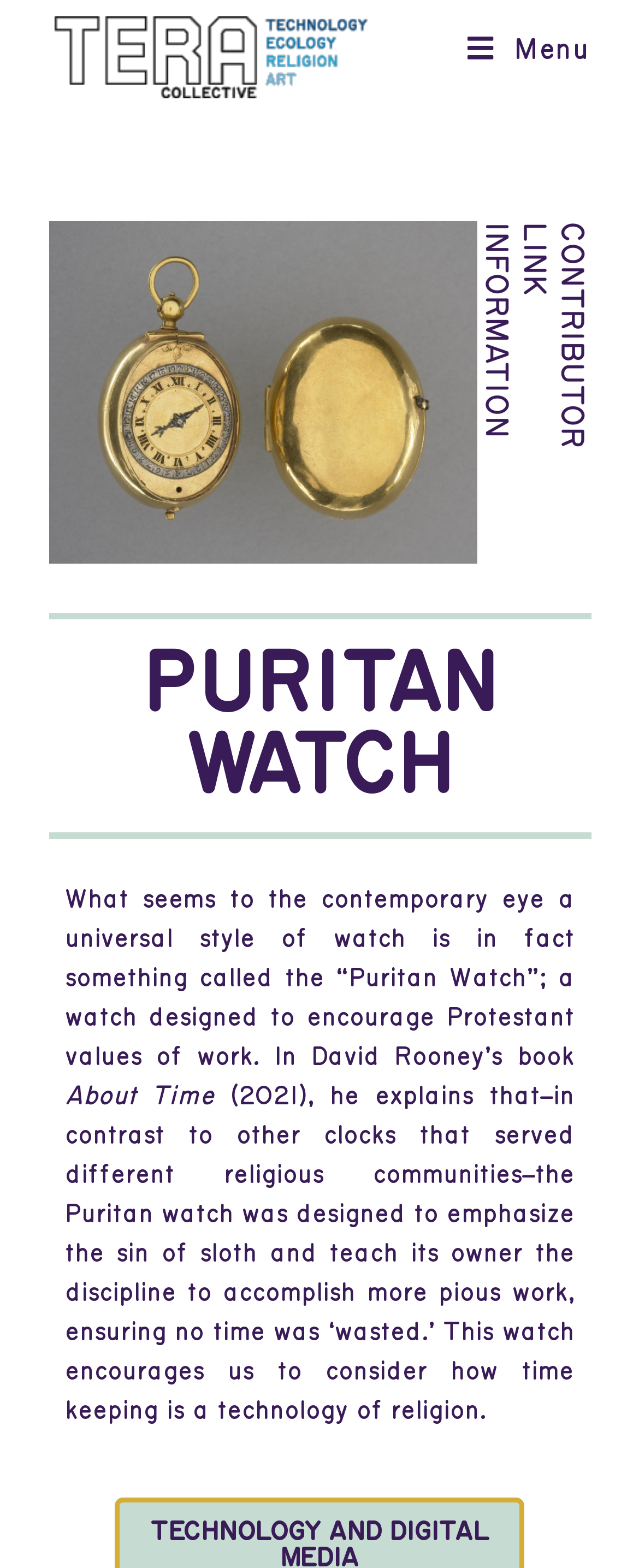What is the purpose of the Puritan Watch?
Kindly offer a comprehensive and detailed response to the question.

By analyzing the text content of the webpage, specifically the StaticText element with the text '...a watch designed to encourage Protestant values of work...', I can conclude that the purpose of the Puritan Watch is to encourage Protestant values.